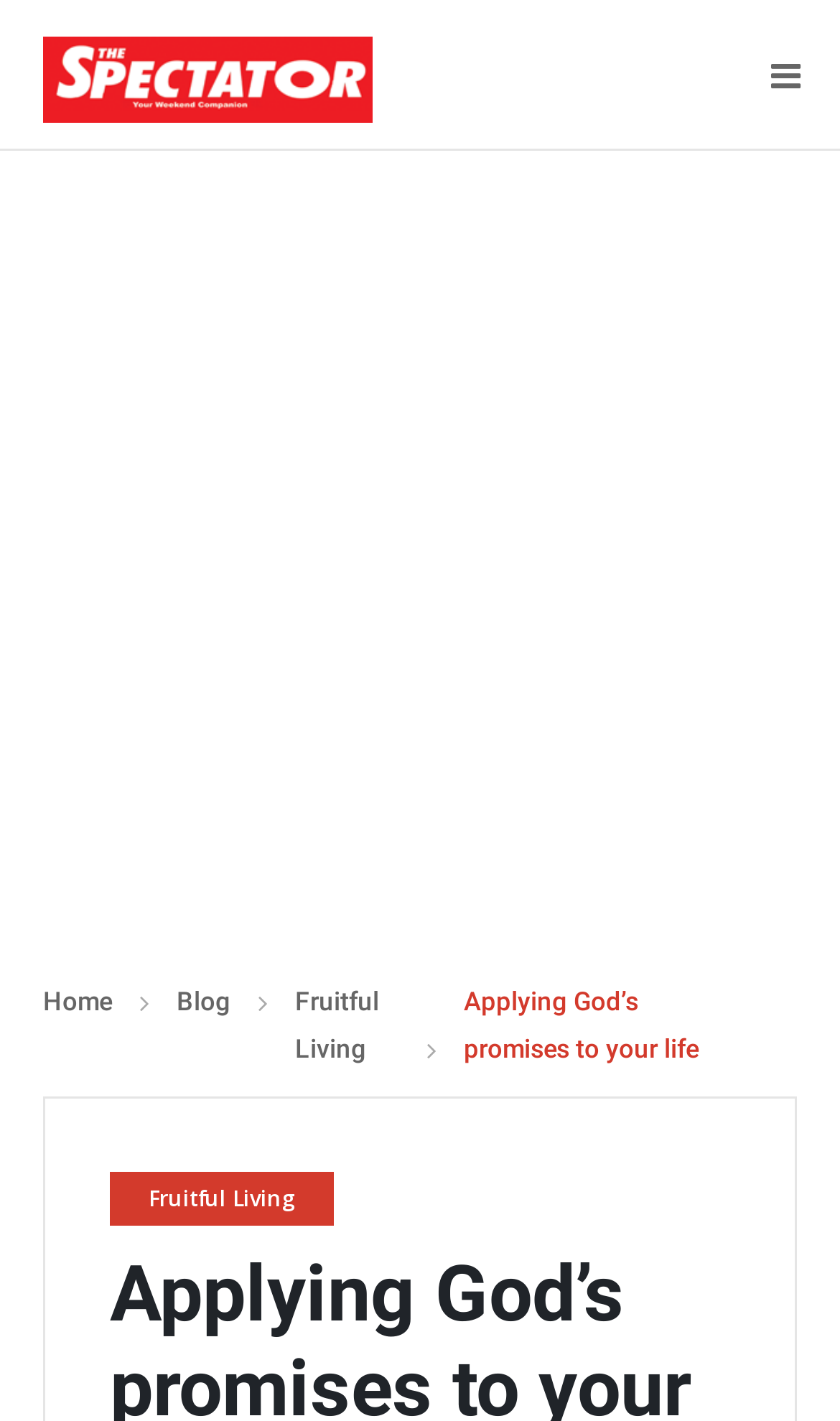What is the title of the current page?
Provide a detailed and well-explained answer to the question.

I found the title of the current page by looking at the StaticText element with the text 'Applying God’s promises to your life' at the top of the page, which is likely to be the title of the current page.